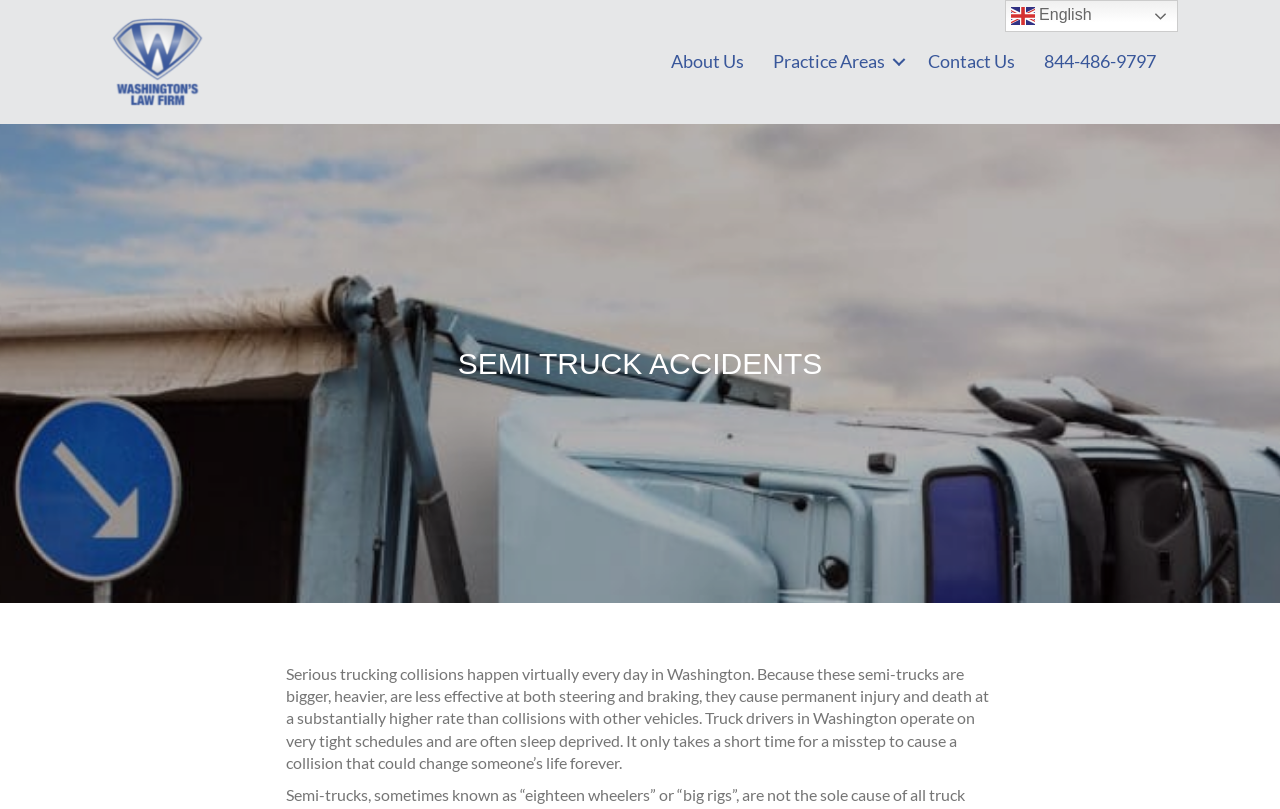Is there a logo present on the webpage?
Using the image, give a concise answer in the form of a single word or short phrase.

Yes